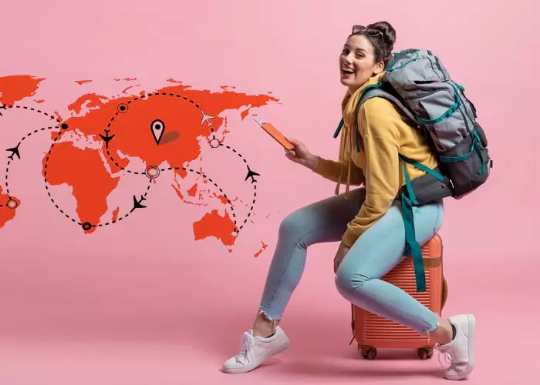Provide a one-word or brief phrase answer to the question:
What is the woman holding in her hand?

A smartphone